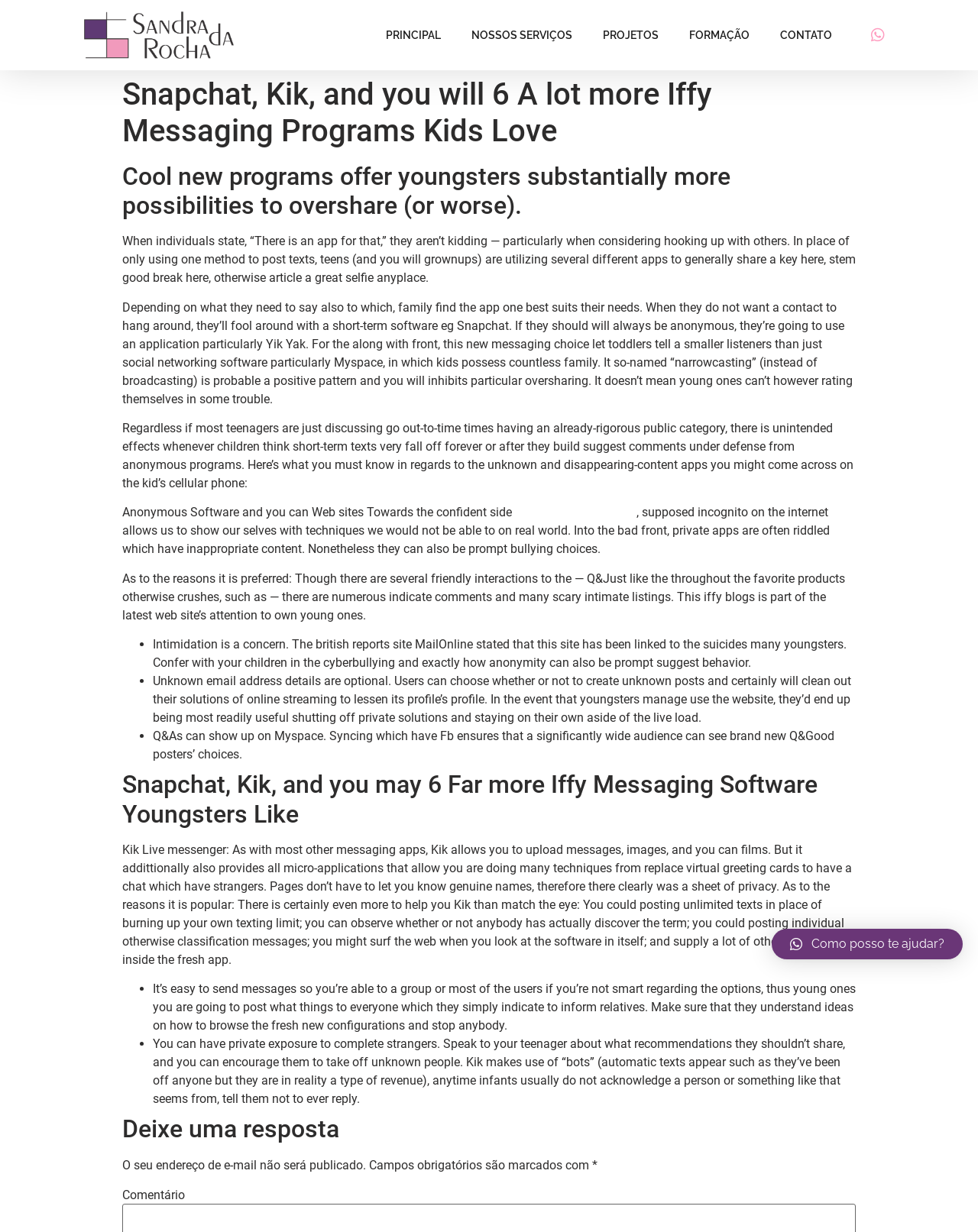What is the purpose of the 'Q&As' section?
Provide an in-depth and detailed answer to the question.

The purpose of the 'Q&As' section is to show opinions, as mentioned in the text 'Q&As can show up on Myspace. Syncing with Facebook ensures that a significantly wider audience can see the Q&A posters’ choices'.